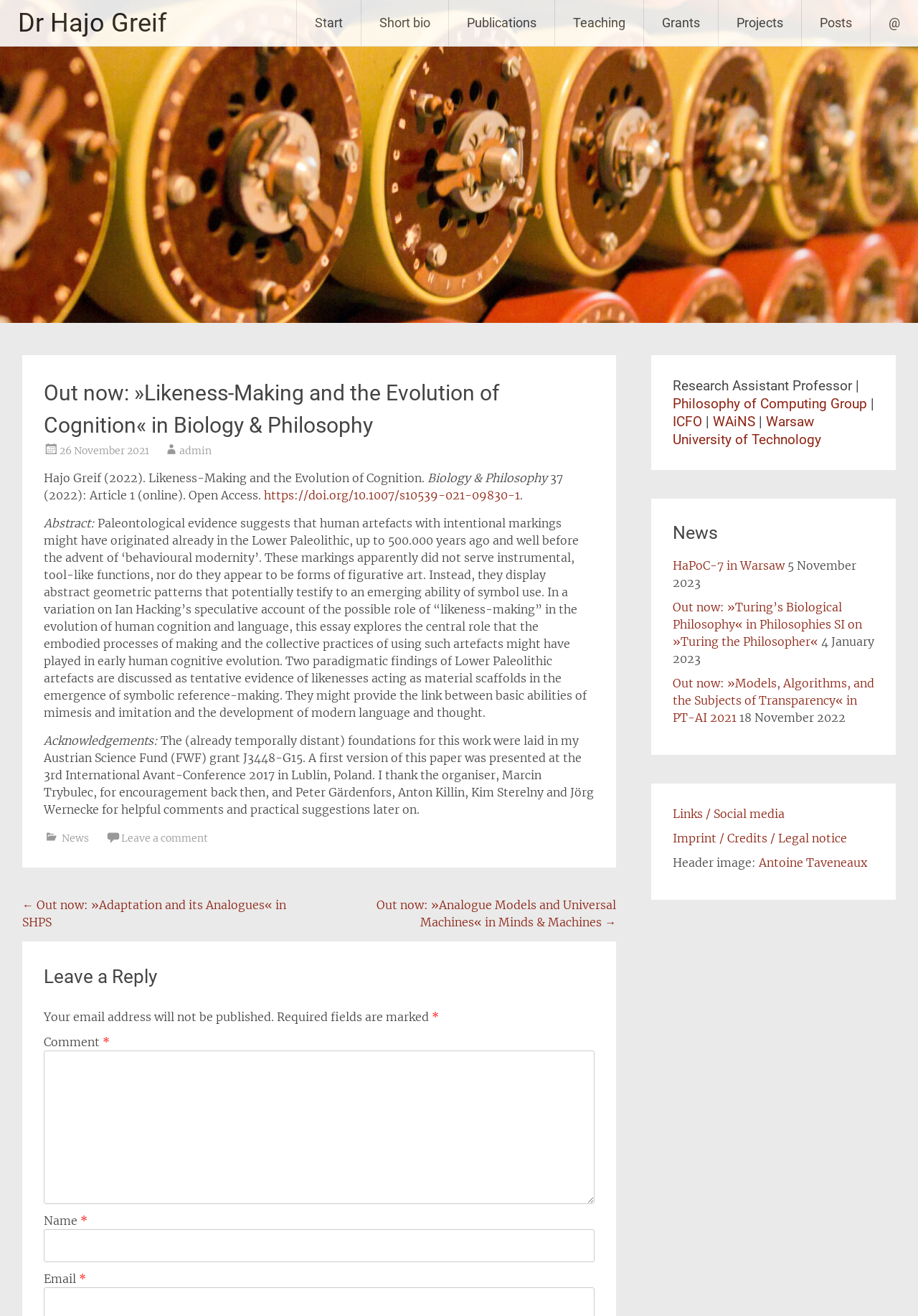Find and indicate the bounding box coordinates of the region you should select to follow the given instruction: "Search for something".

None